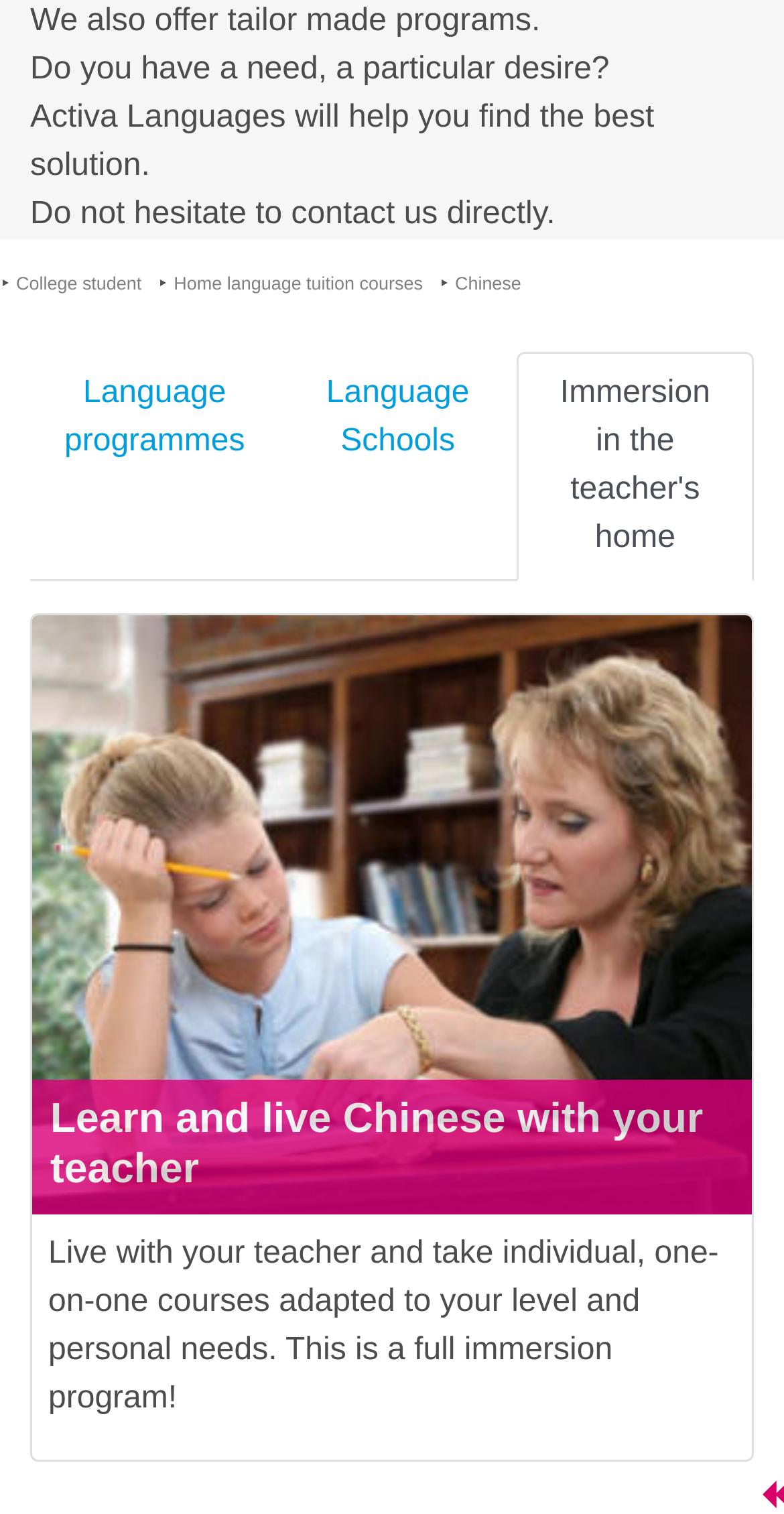Give a one-word or short phrase answer to the question: 
What language is specifically mentioned on the webpage?

Chinese